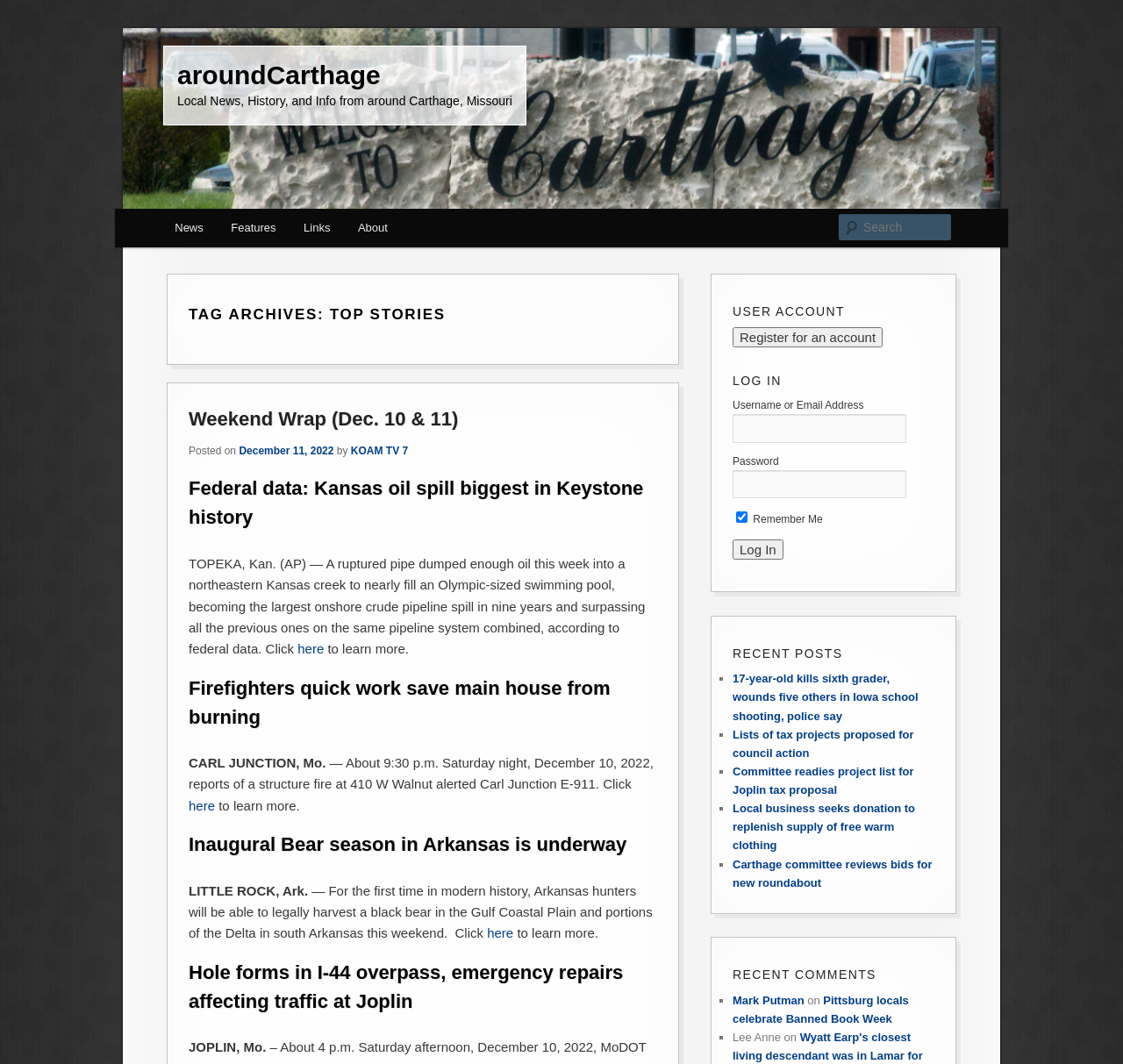What is the username or email address field label?
Please give a detailed and elaborate answer to the question.

I looked at the login form and found the label 'Username or Email Address' next to a textbox, so that's the field label.